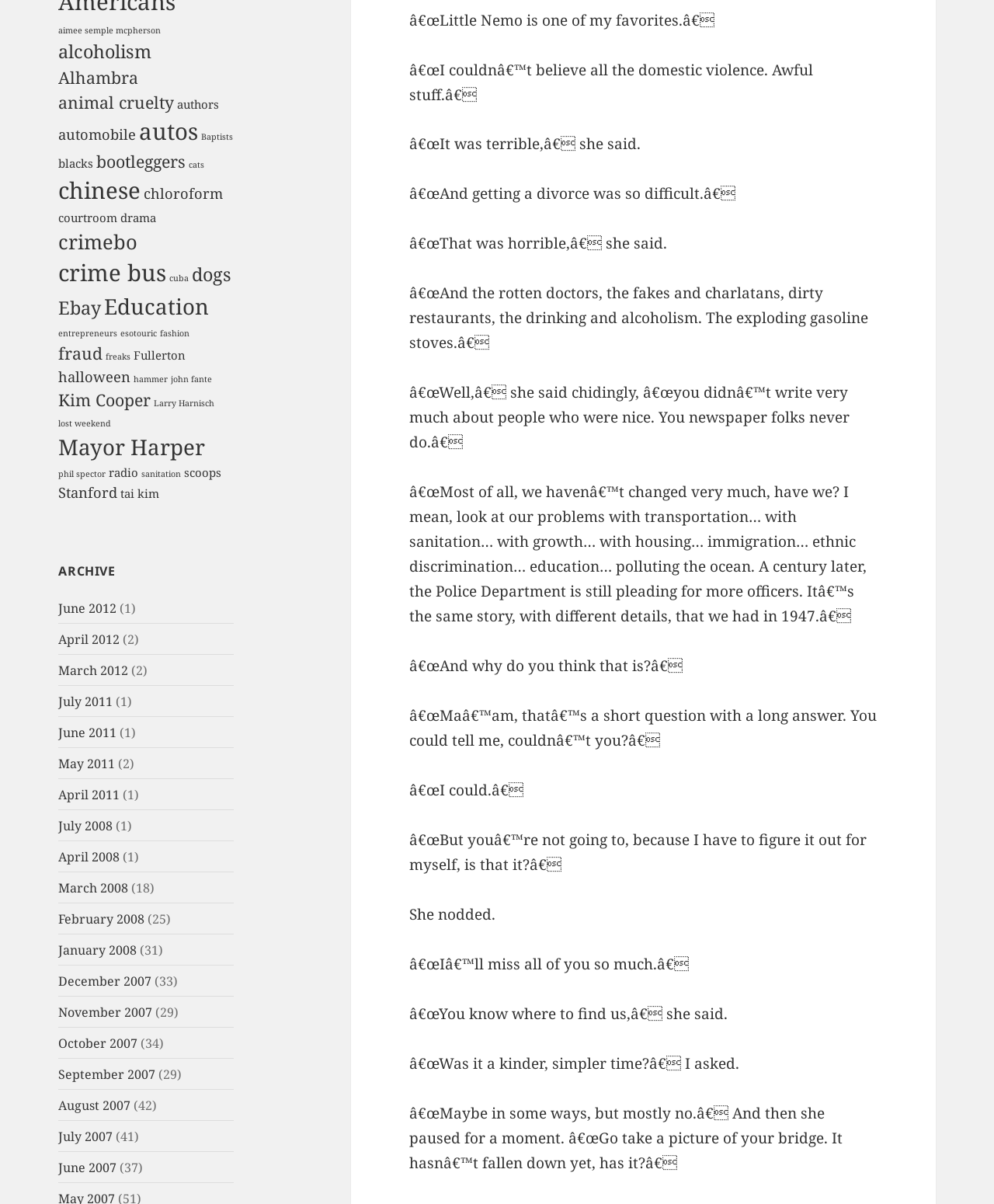Please give a succinct answer using a single word or phrase:
How many items are in the 'Ebay' category?

7